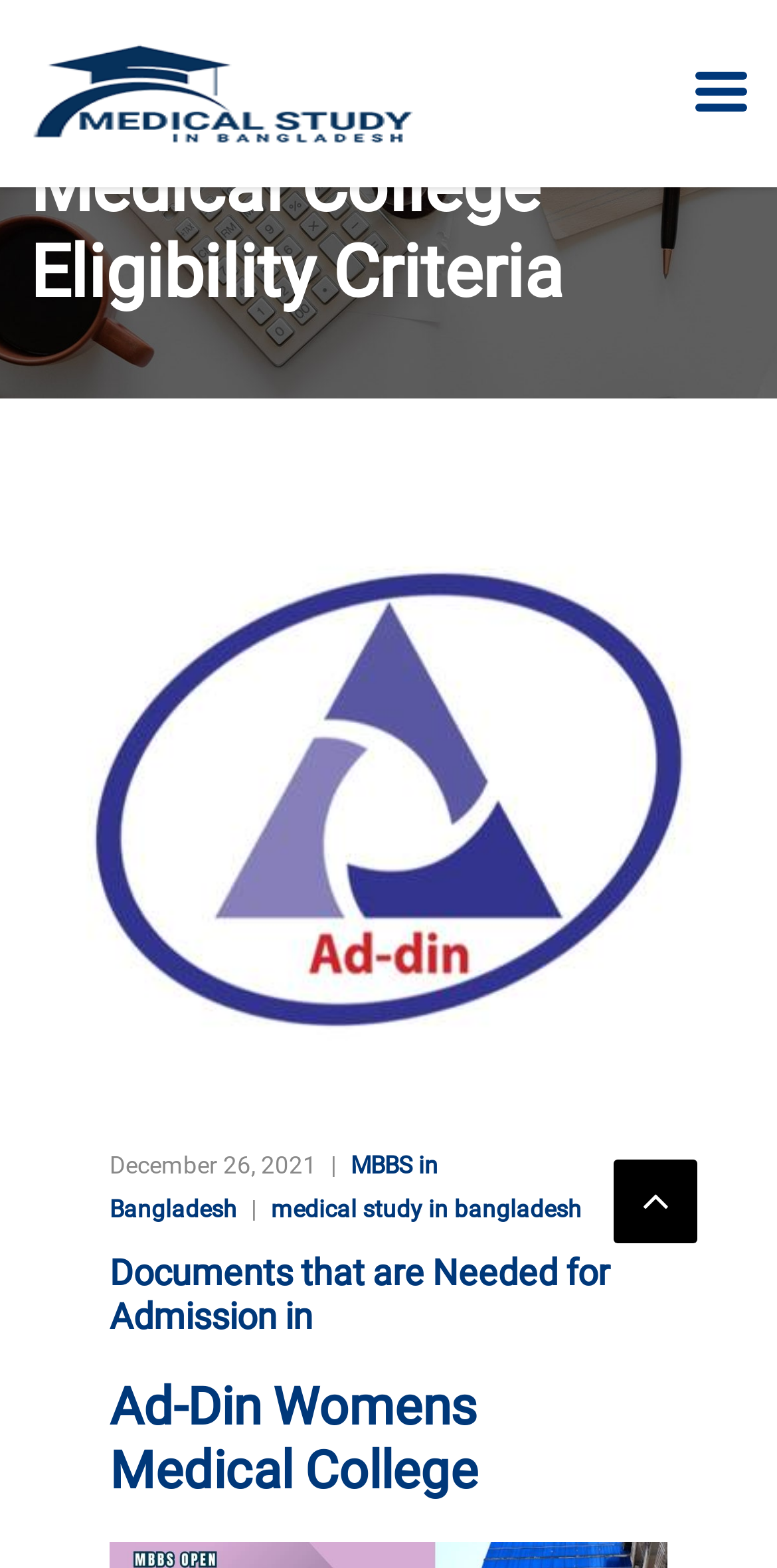Identify the main heading from the webpage and provide its text content.

Ad-din Womens Medical College Eligibility Criteria